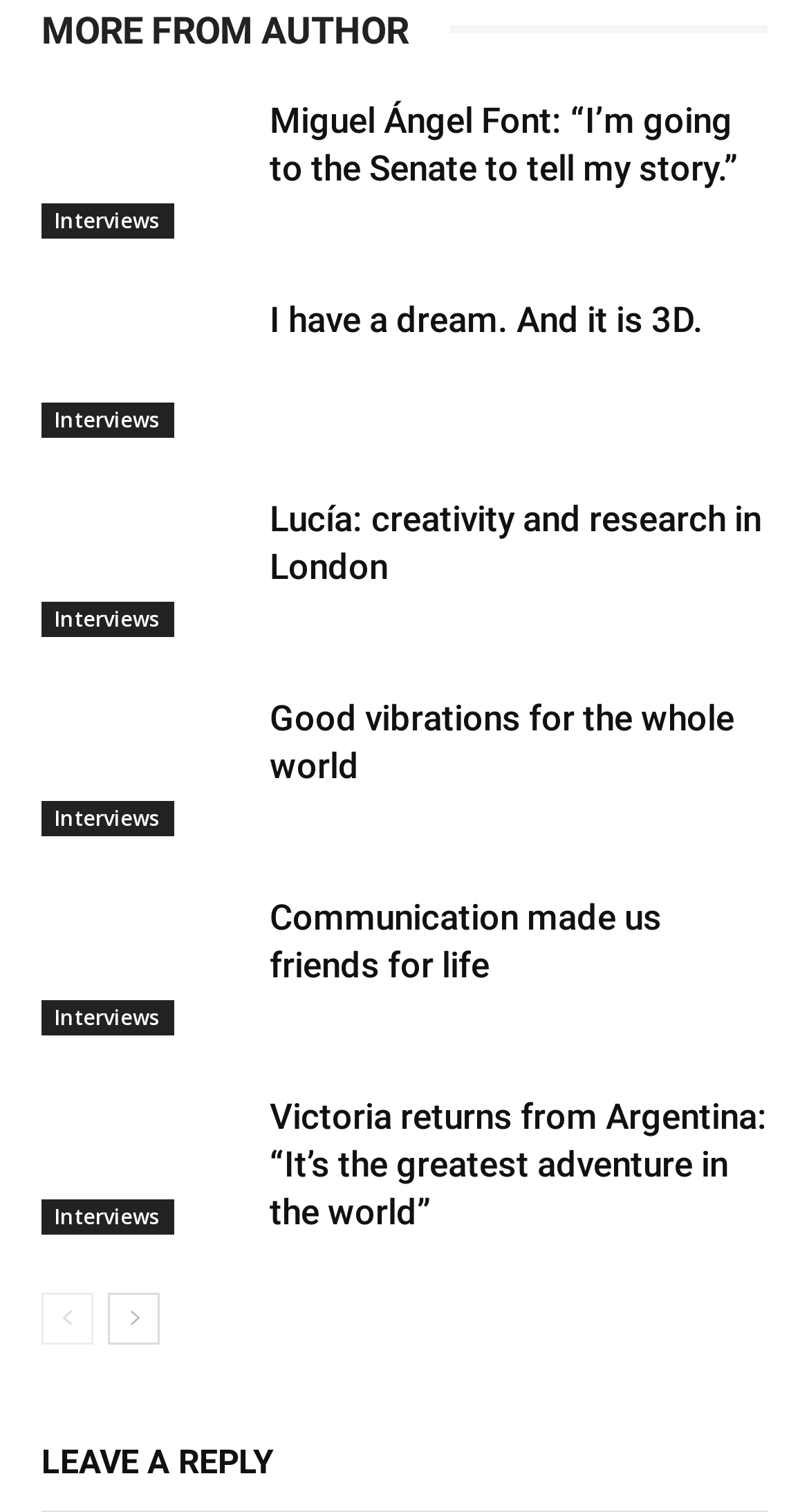Pinpoint the bounding box coordinates of the clickable area needed to execute the instruction: "Read about I have a dream. And it is 3D.". The coordinates should be specified as four float numbers between 0 and 1, i.e., [left, top, right, bottom].

[0.051, 0.196, 0.308, 0.29]